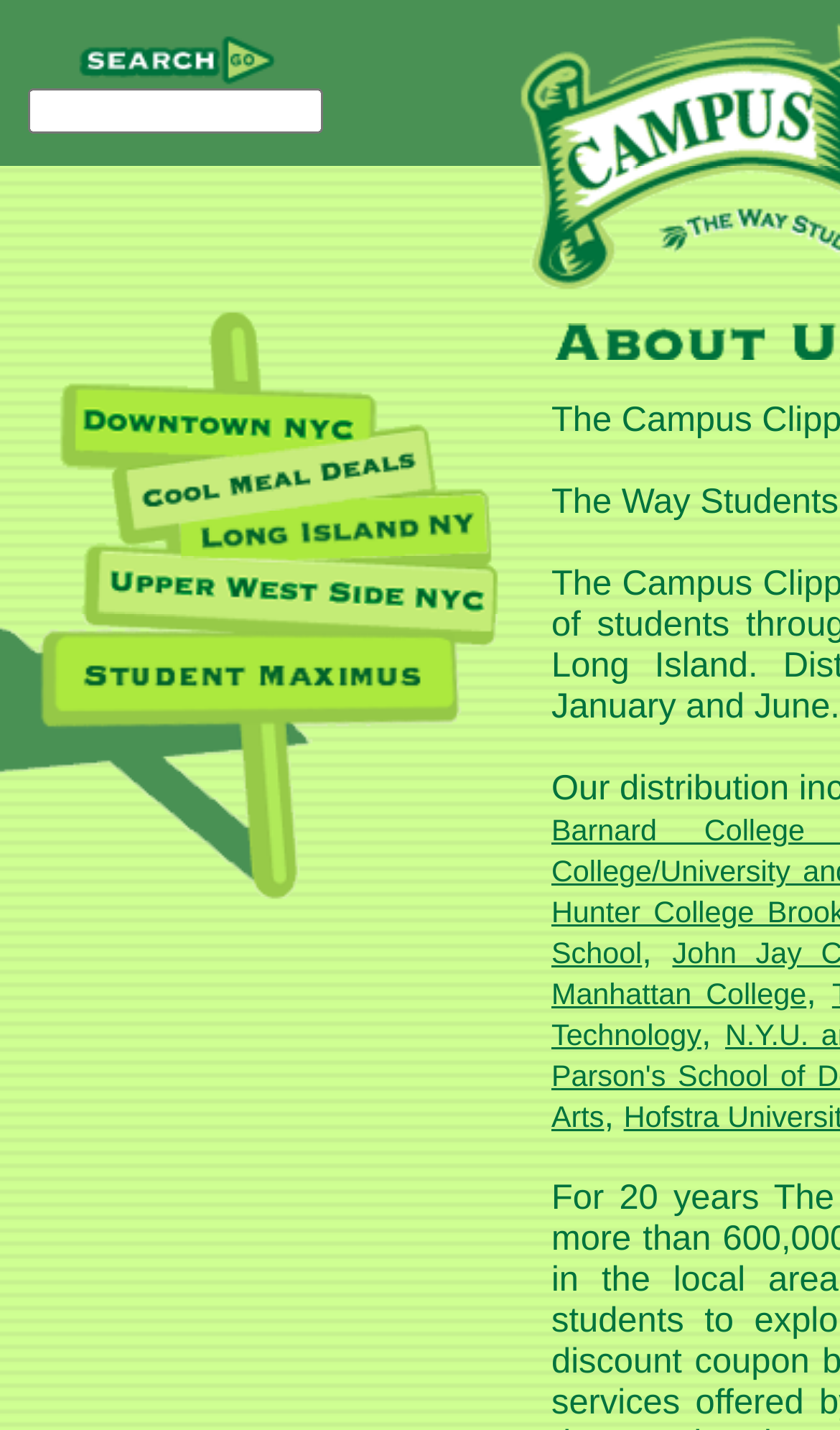Give a one-word or short phrase answer to the question: 
How many links are present on the webpage?

6